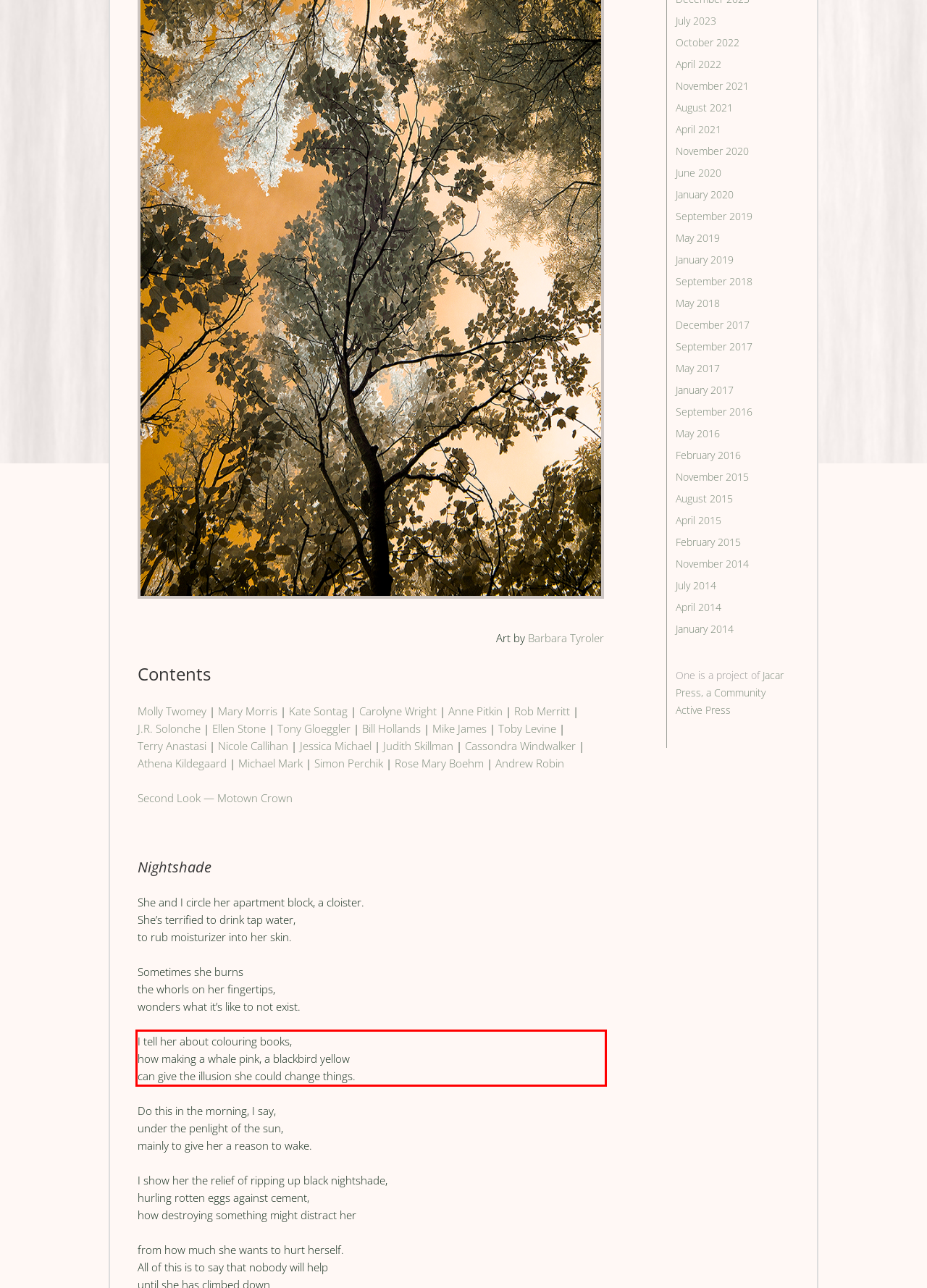Please extract the text content within the red bounding box on the webpage screenshot using OCR.

I tell her about colouring books, how making a whale pink, a blackbird yellow can give the illusion she could change things.